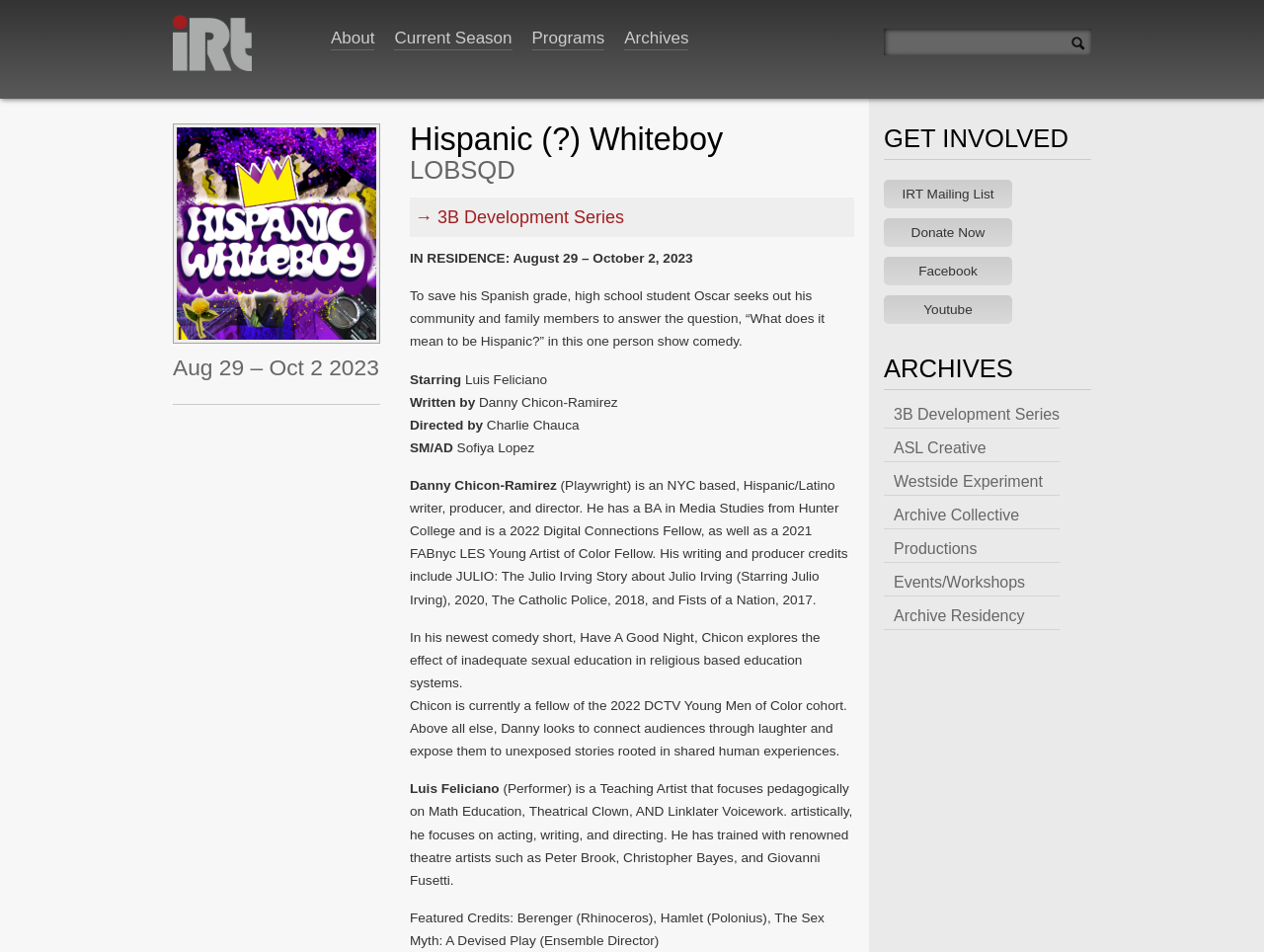How can I get involved with the theater?
Please provide a single word or phrase based on the screenshot.

GET INVOLVED